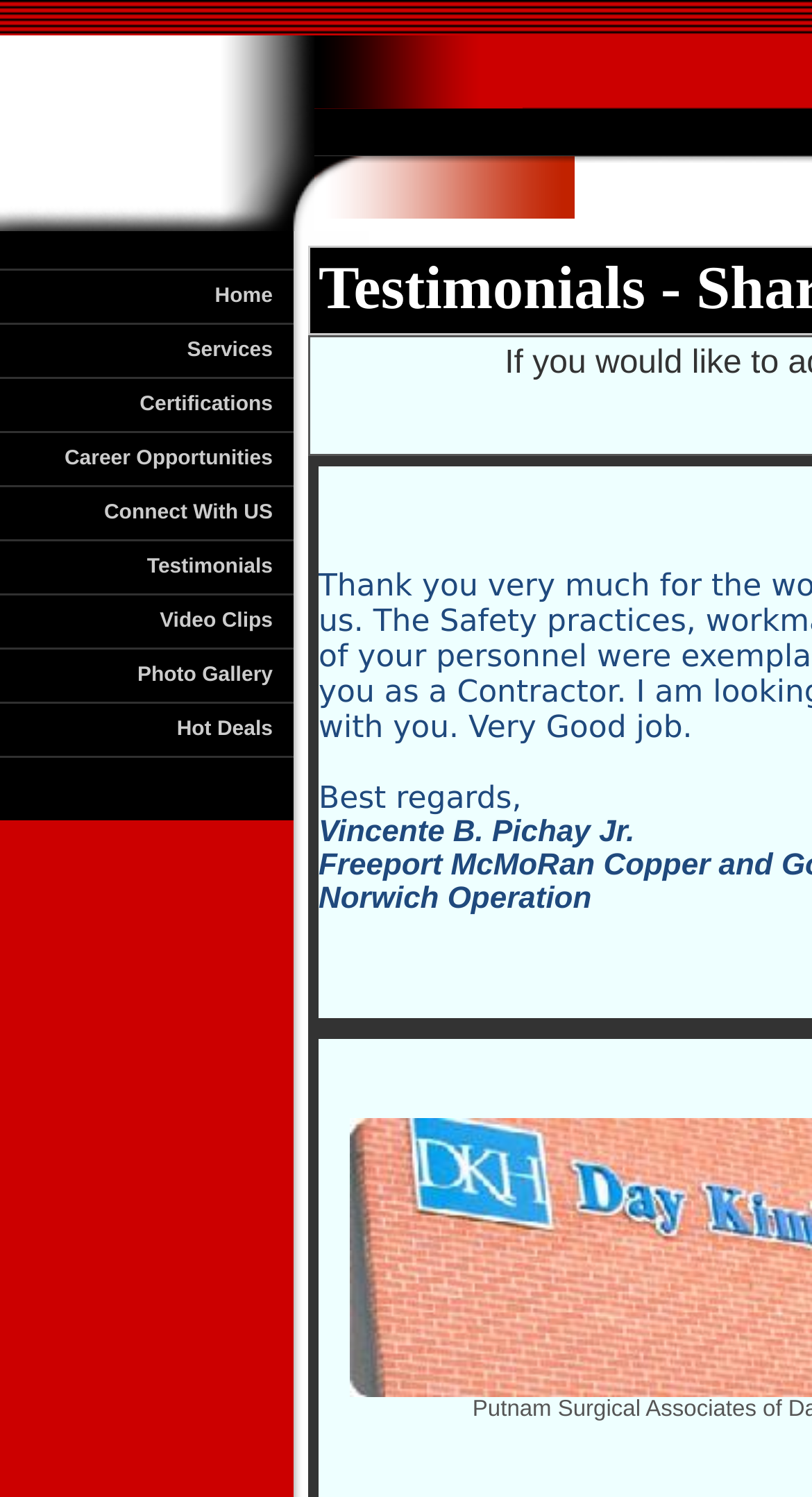Predict the bounding box coordinates of the area that should be clicked to accomplish the following instruction: "go to home page". The bounding box coordinates should consist of four float numbers between 0 and 1, i.e., [left, top, right, bottom].

[0.0, 0.181, 0.362, 0.217]